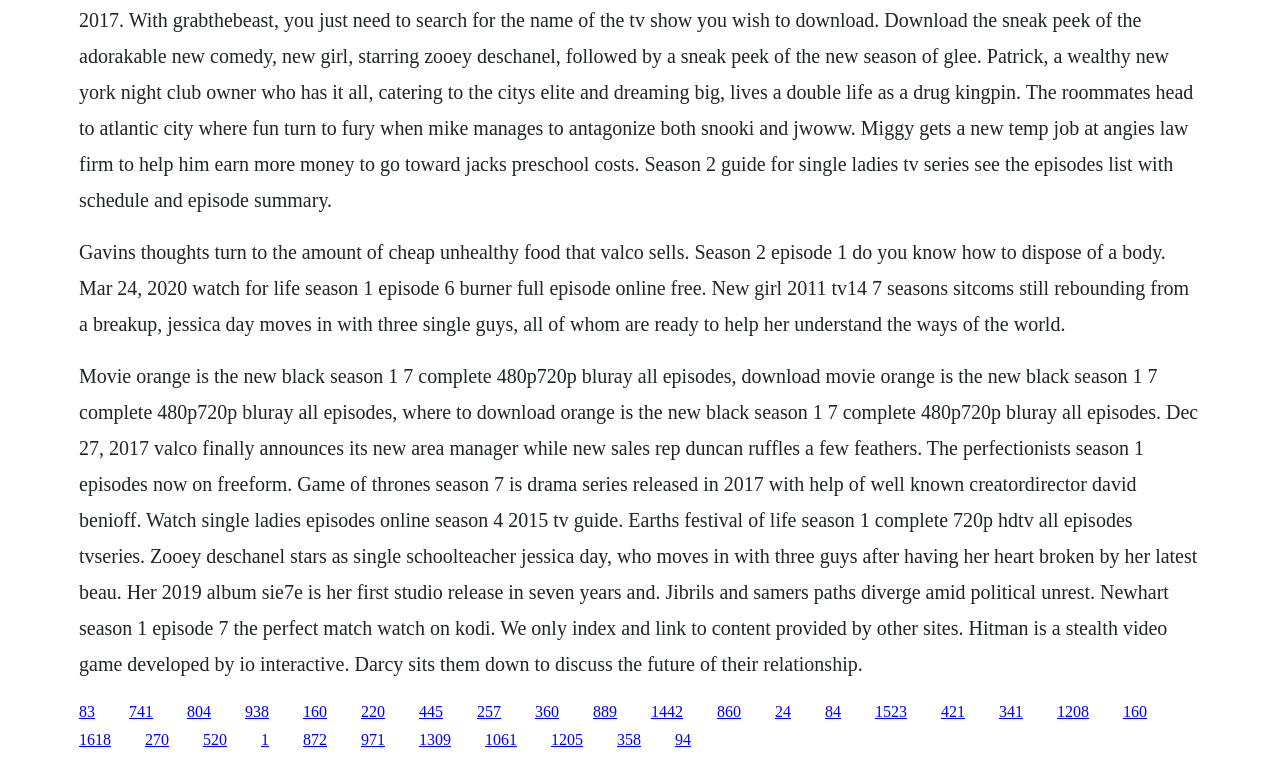Please determine the bounding box coordinates of the section I need to click to accomplish this instruction: "Click on '160'".

[0.237, 0.921, 0.255, 0.943]